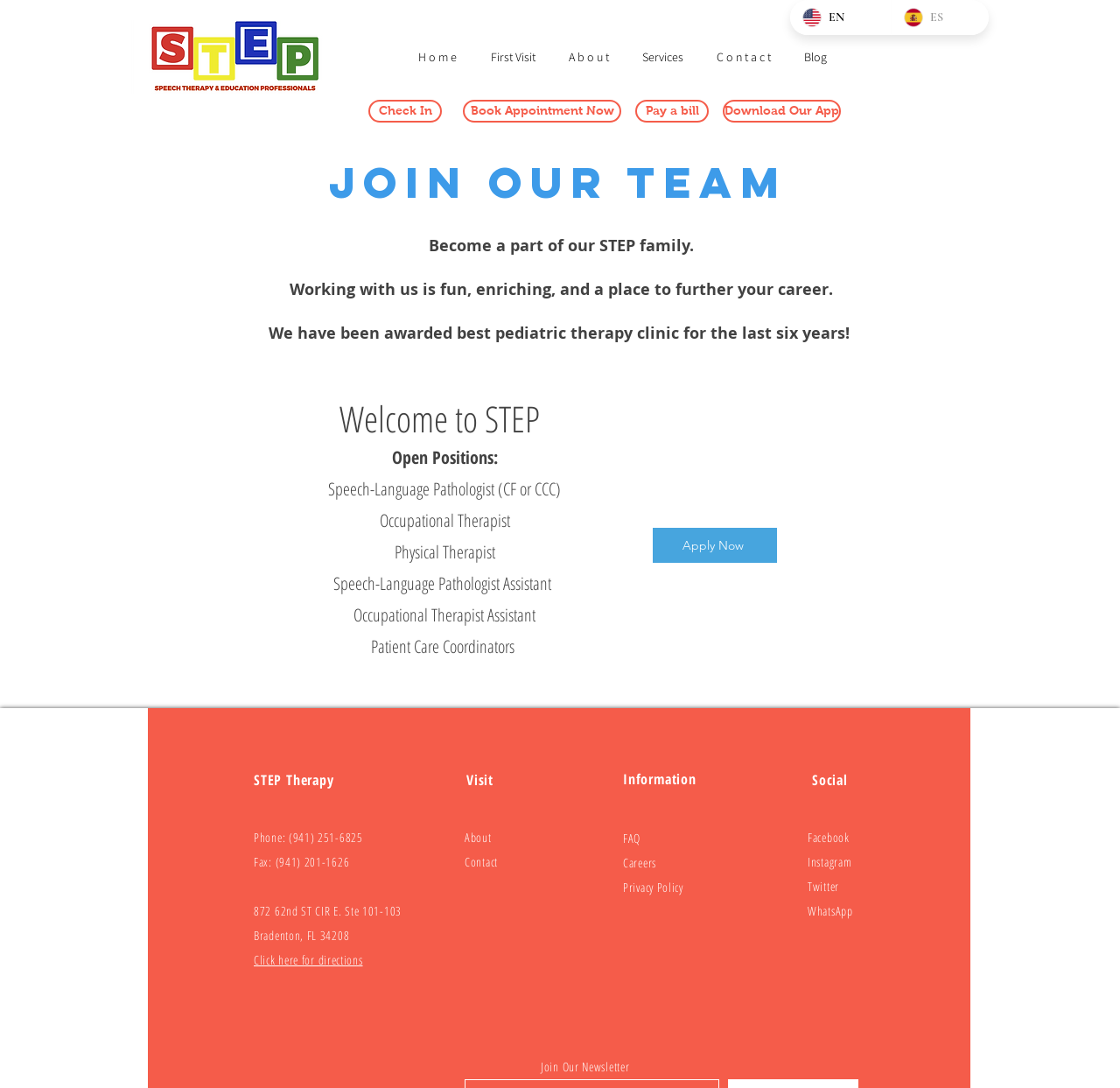Extract the main heading text from the webpage.

JOIN OUR TEAM